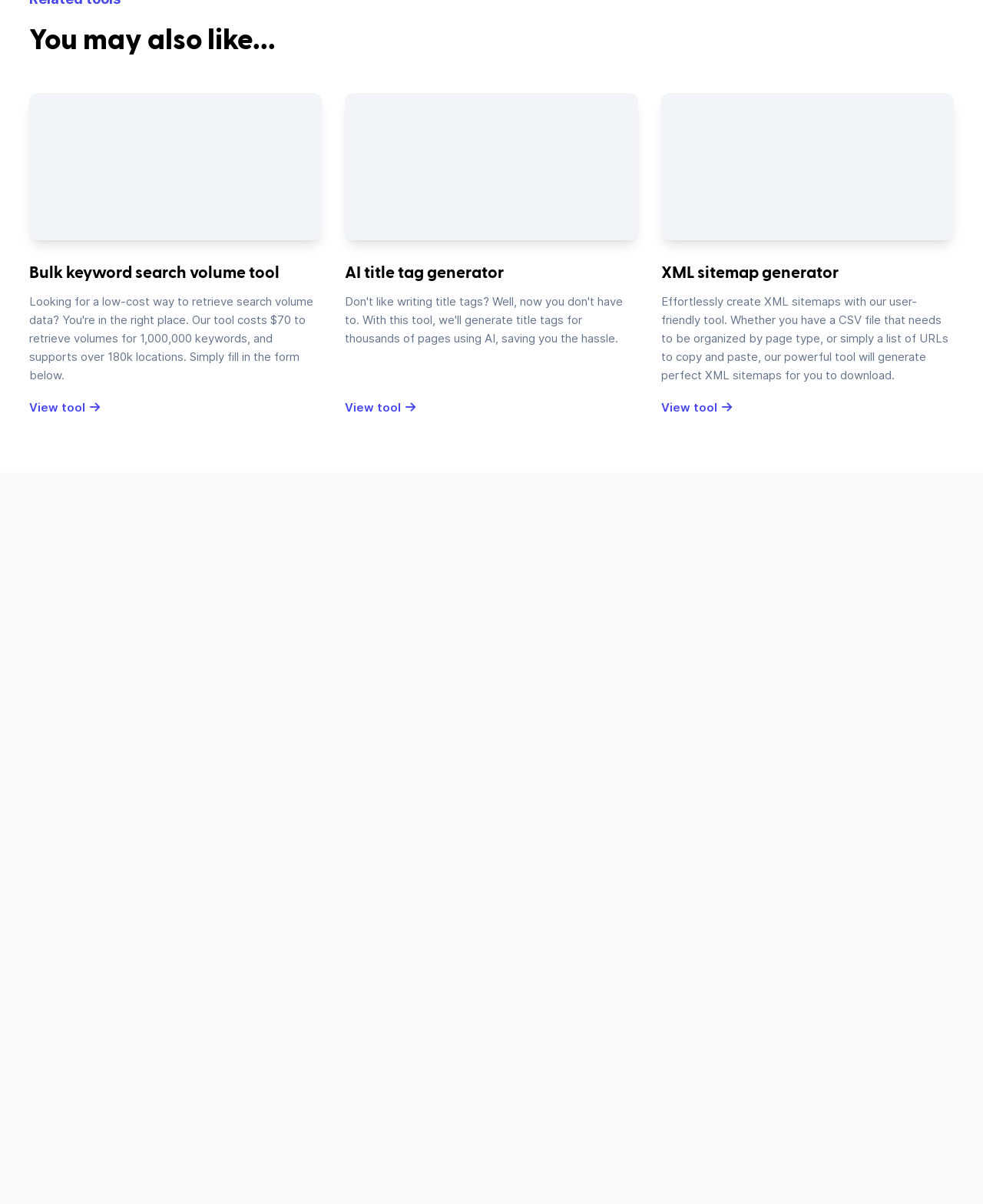Identify the bounding box coordinates for the element you need to click to achieve the following task: "Go back to top". Provide the bounding box coordinates as four float numbers between 0 and 1, in the form [left, top, right, bottom].

[0.874, 0.404, 0.97, 0.423]